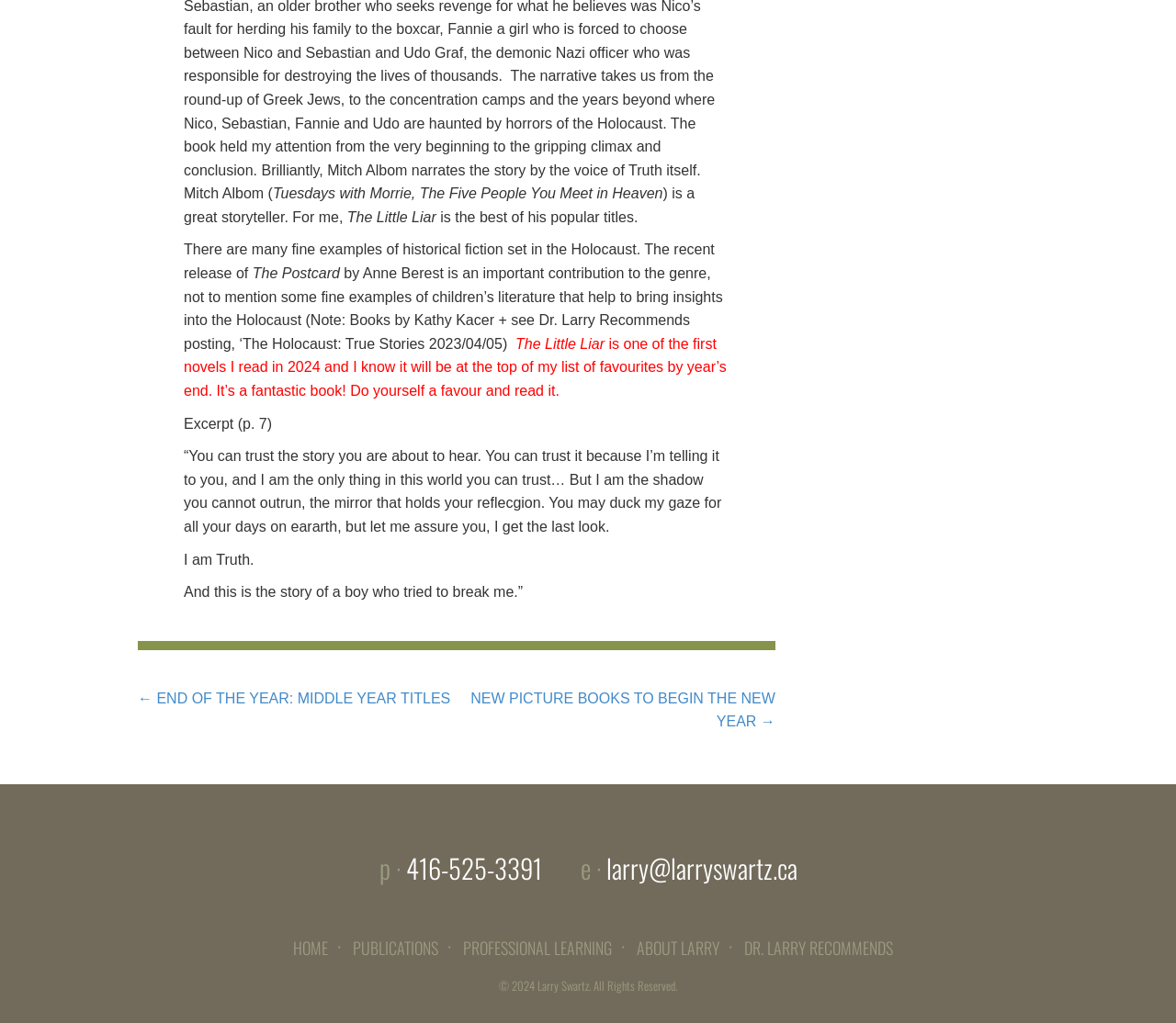Identify the bounding box coordinates for the element that needs to be clicked to fulfill this instruction: "Click the 'DR. LARRY RECOMMENDS' link". Provide the coordinates in the format of four float numbers between 0 and 1: [left, top, right, bottom].

[0.632, 0.915, 0.759, 0.938]